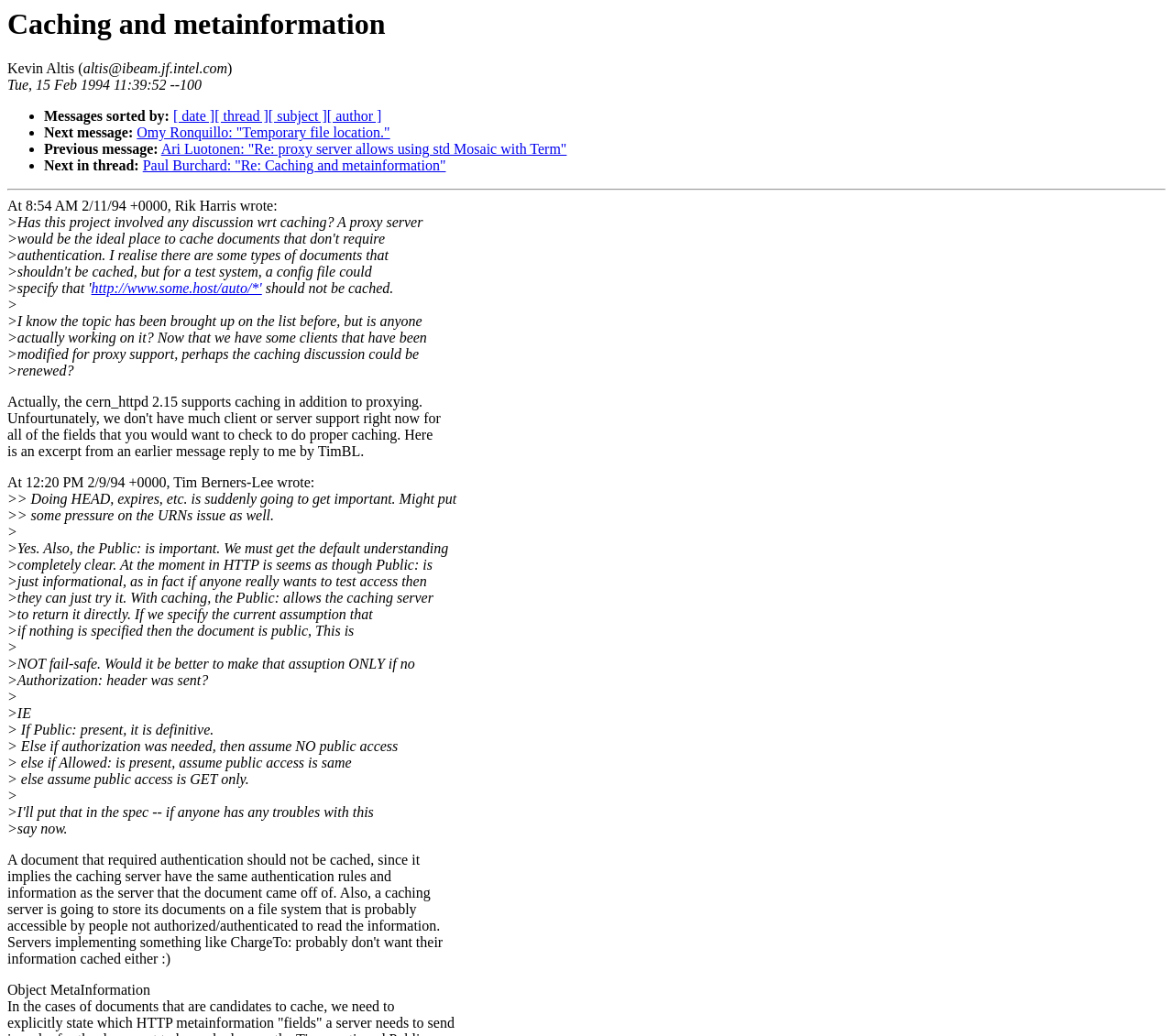Detail the various sections and features of the webpage.

This webpage appears to be a discussion forum or mailing list archive, focused on the topic of caching and metainformation in the context of the World Wide Web. 

At the top of the page, there is a heading that reads "Caching and metainformation" and some information about the author, Kevin Altis, including his email address. Below this, there is a timestamp and a list of links to sort messages by date, thread, subject, or author.

The main content of the page consists of a series of messages or posts, each with a timestamp and the name of the author. The posts are organized in a hierarchical structure, with replies to previous messages indented below the original message. 

The discussion revolves around the topic of caching and metainformation, with participants sharing their thoughts and opinions on the subject. There are several links to external resources, including a URL mentioned in one of the posts. 

Throughout the page, there are several separators that divide the different sections of the discussion. The overall layout is dense, with a lot of text and few visual elements.